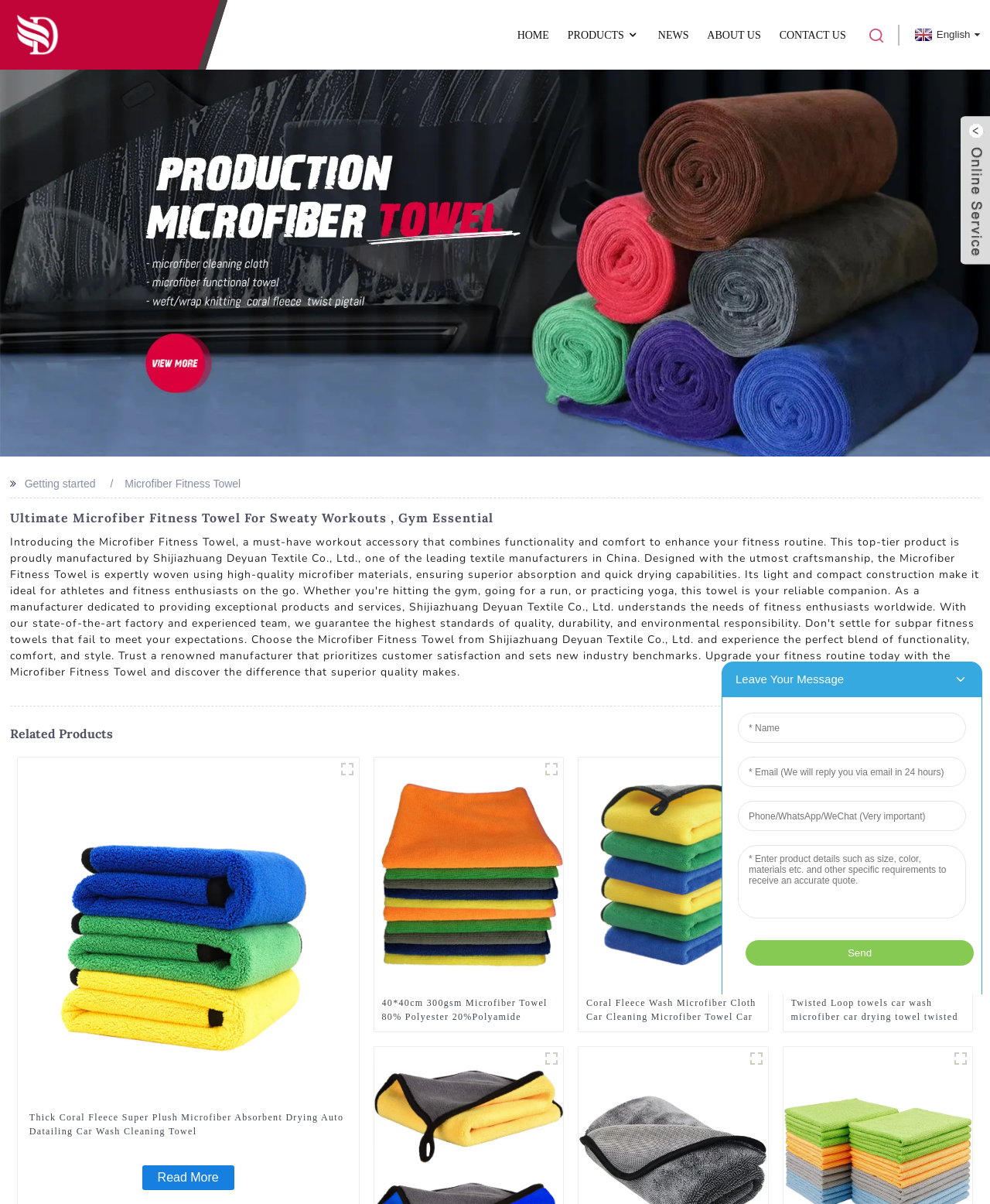Please determine the bounding box coordinates of the element to click on in order to accomplish the following task: "View the Microfiber Fitness Towel product". Ensure the coordinates are four float numbers ranging from 0 to 1, i.e., [left, top, right, bottom].

[0.126, 0.397, 0.243, 0.407]